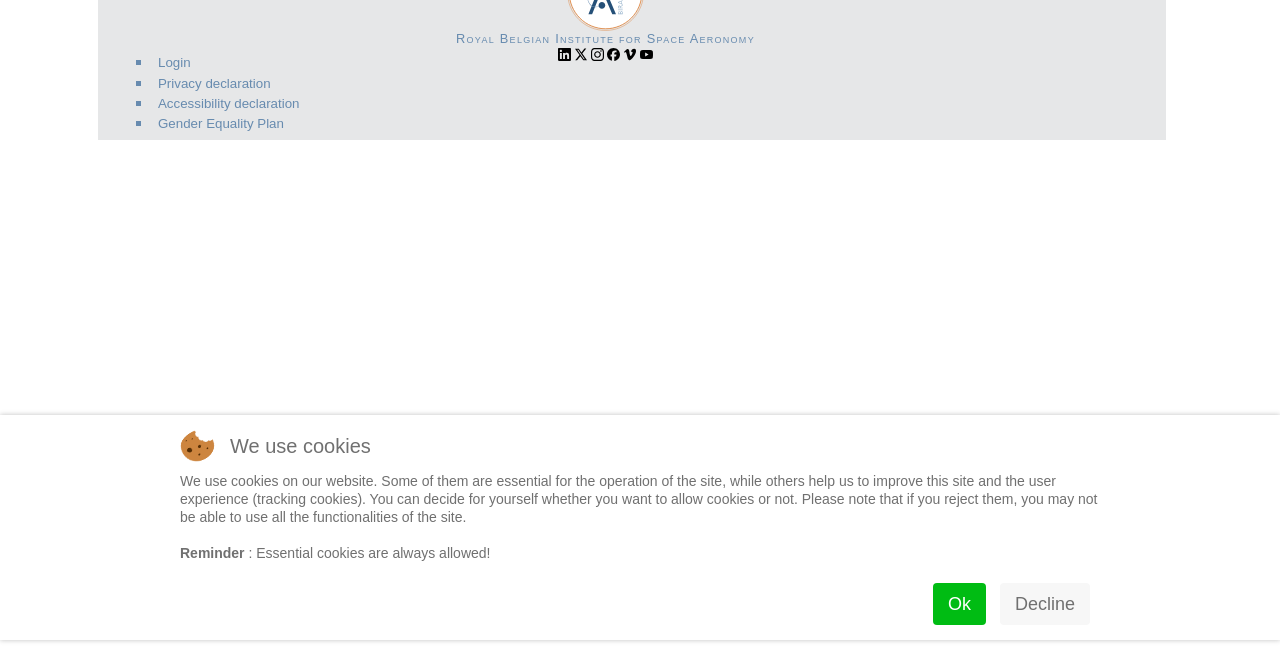Determine the bounding box for the described UI element: "Gender Equality Plan".

[0.123, 0.177, 0.222, 0.2]